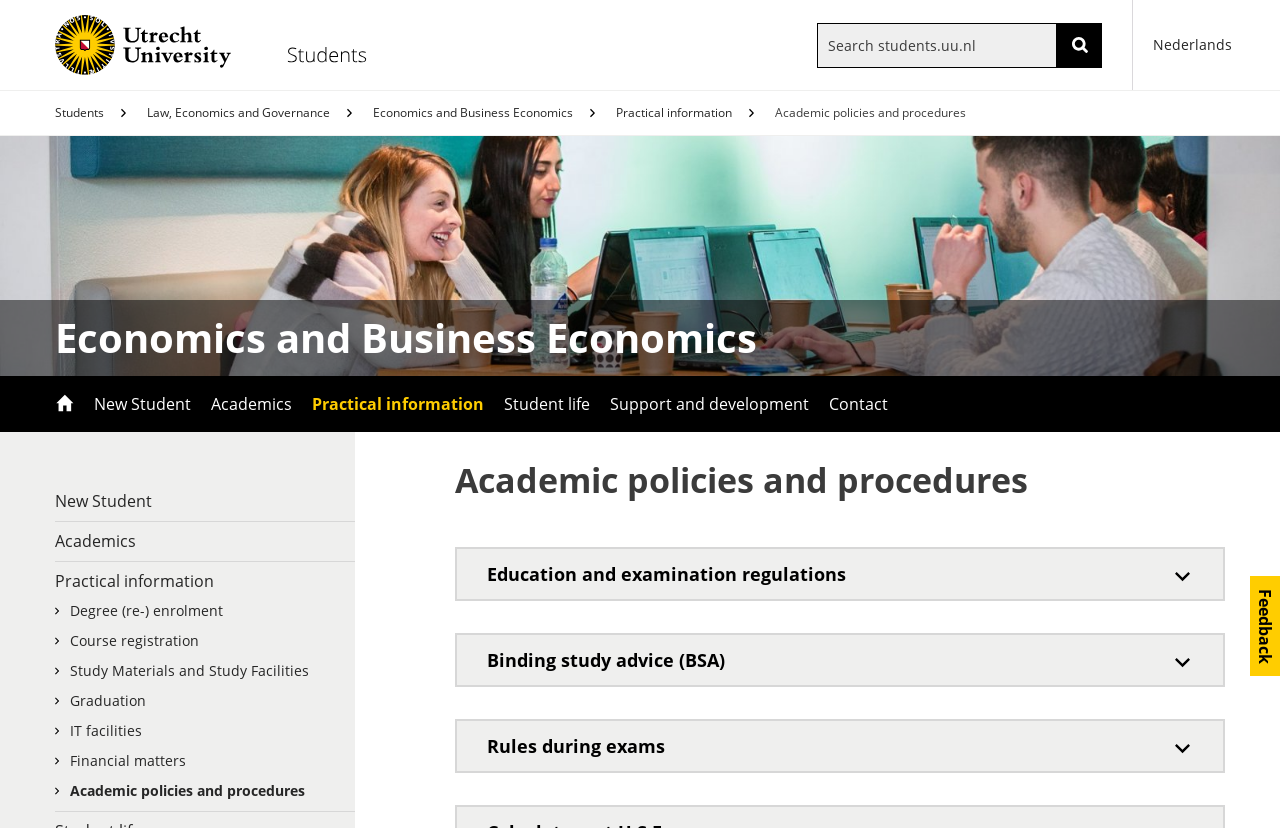What is the current language of the website?
Answer the question with detailed information derived from the image.

Although there is a navigation element labeled 'Select language', it does not indicate the current language of the website. It only provides an option to switch to a different language, specifically 'Nederlands'.